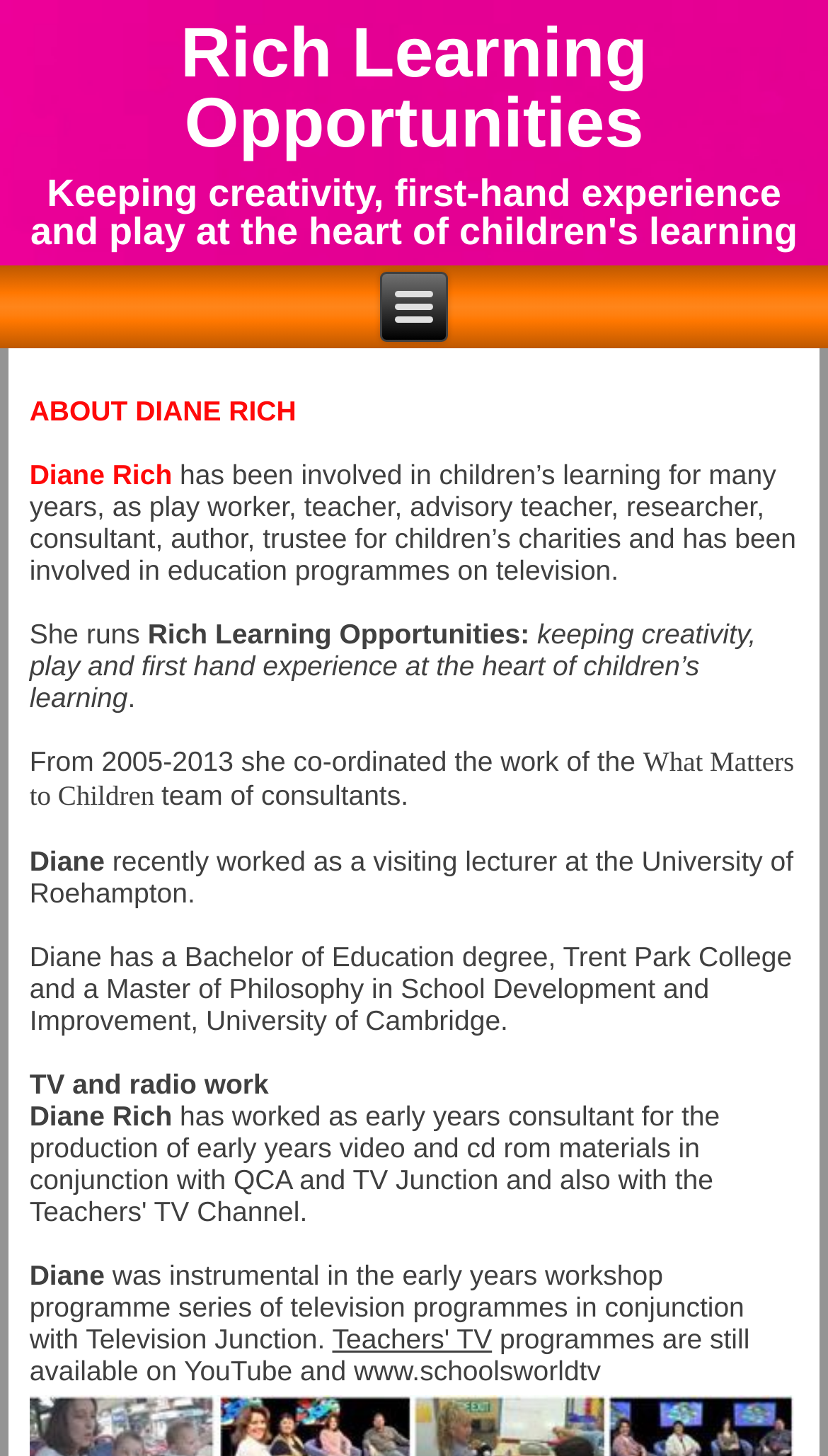Where did Diane Rich work as a visiting lecturer?
Based on the image, provide your answer in one word or phrase.

University of Roehampton